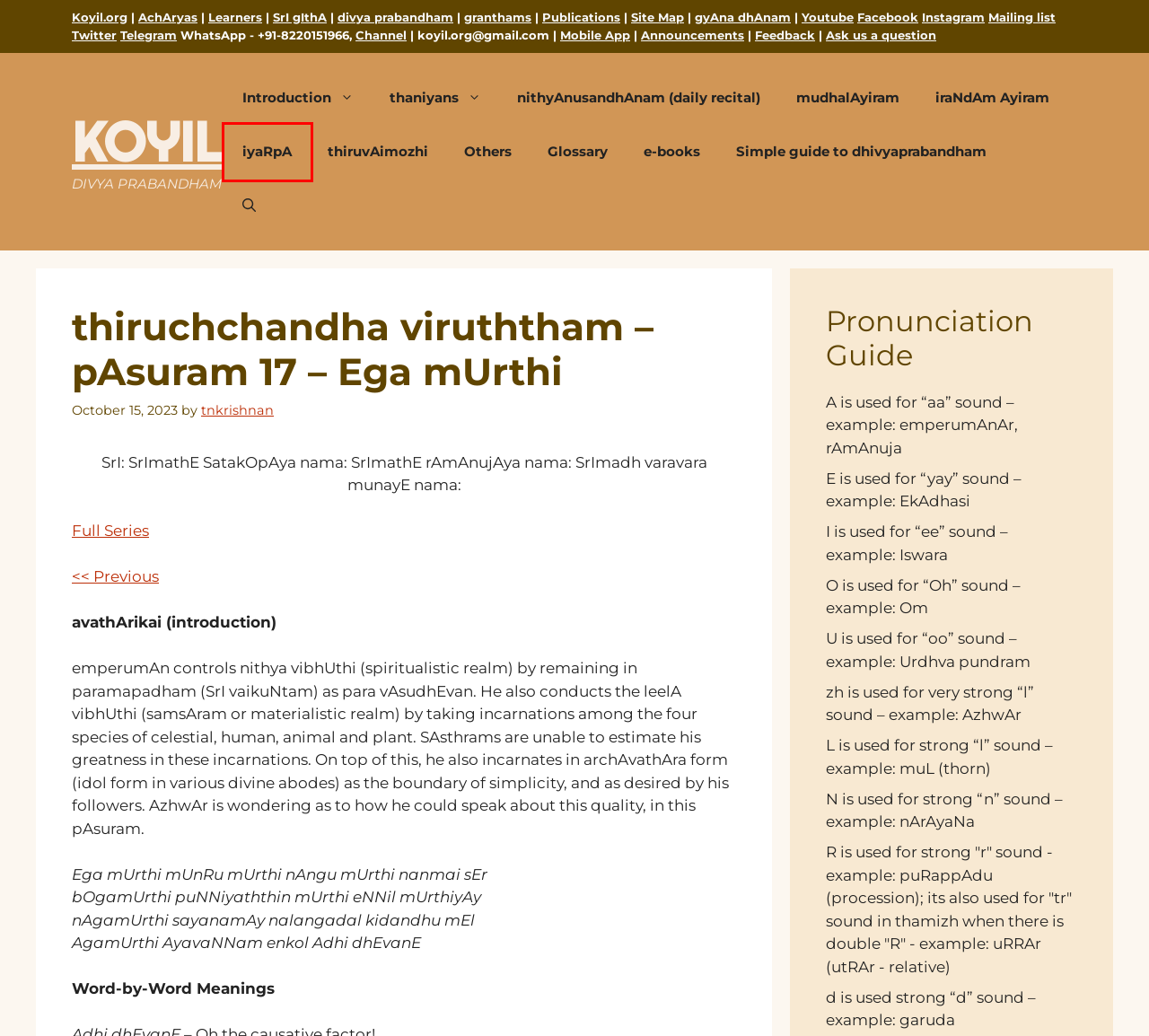Take a look at the provided webpage screenshot featuring a red bounding box around an element. Select the most appropriate webpage description for the page that loads after clicking on the element inside the red bounding box. Here are the candidates:
A. KOYIL – acharyas
B. Feedback/Gratitude – KOYIL
C. KOYIL – Granthams
D. tnkrishnan – KOYIL
E. iraNdAm Ayiram – Second 1000 – KOYIL
F. KOYIL – Education
G. iyaRpA – Third 1000 – KOYIL
H. thaniyans – Invocation – KOYIL

G